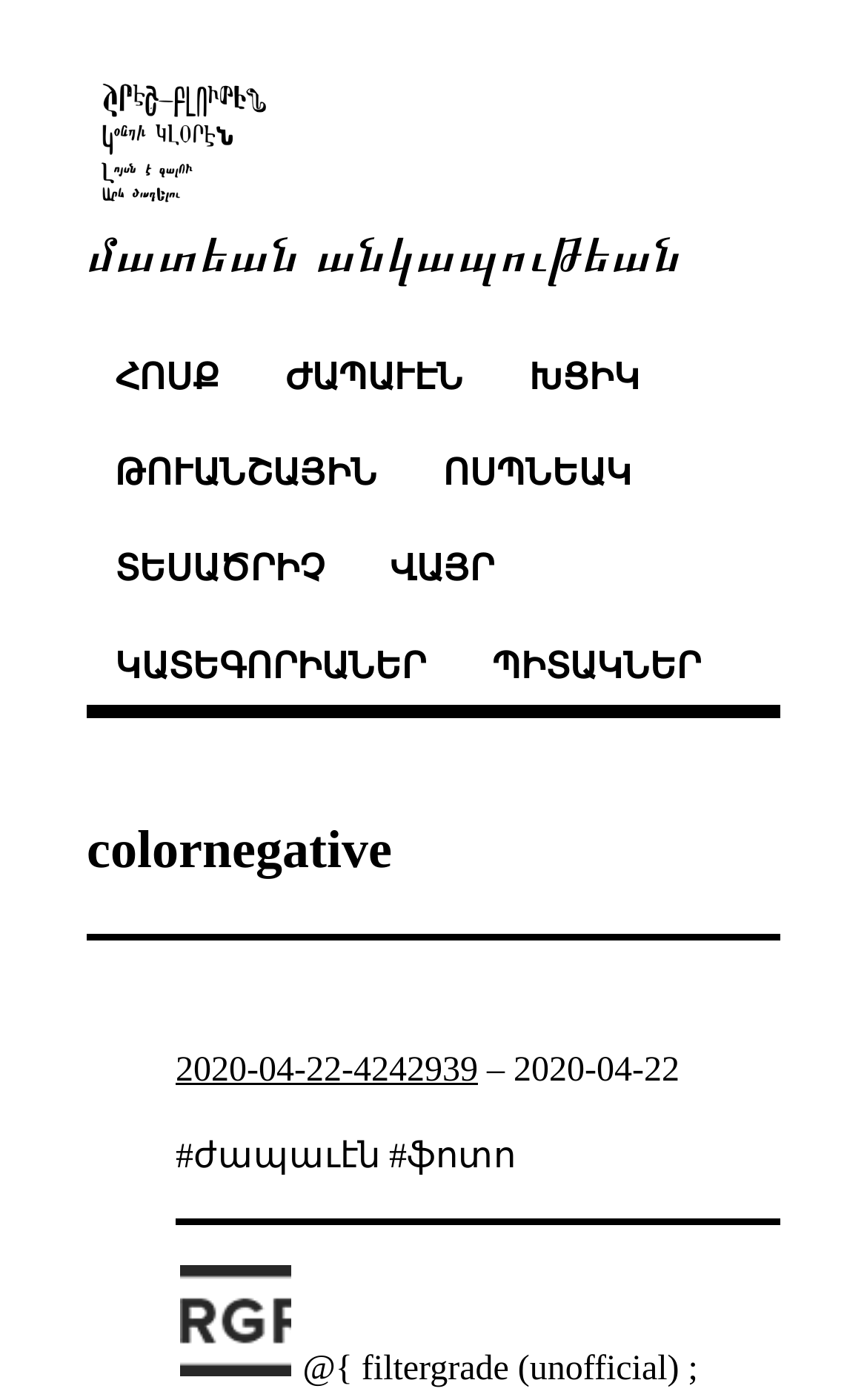Find the bounding box coordinates of the element to click in order to complete this instruction: "View the avatar". The bounding box coordinates must be four float numbers between 0 and 1, denoted as [left, top, right, bottom].

[0.203, 0.901, 0.339, 0.985]